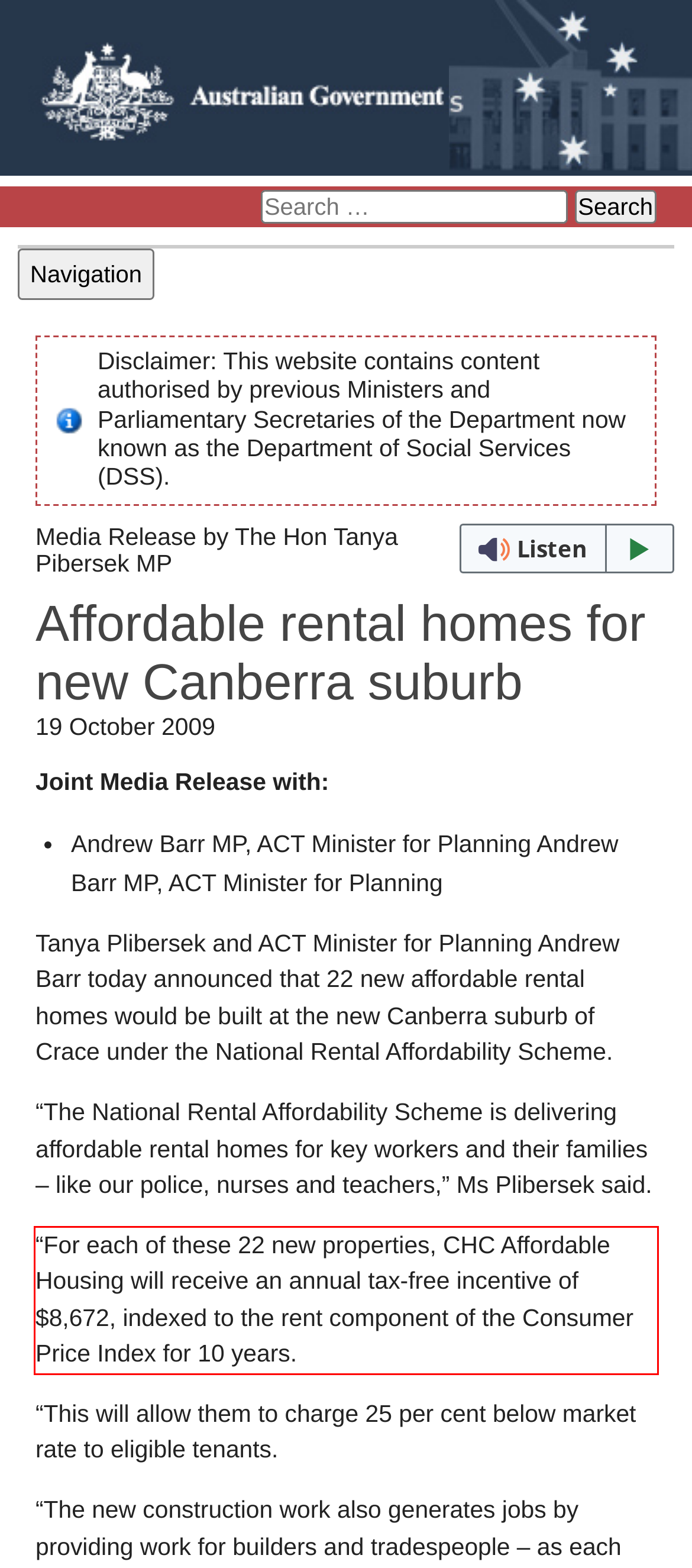Observe the screenshot of the webpage, locate the red bounding box, and extract the text content within it.

“For each of these 22 new properties, CHC Affordable Housing will receive an annual tax-free incentive of $8,672, indexed to the rent component of the Consumer Price Index for 10 years.